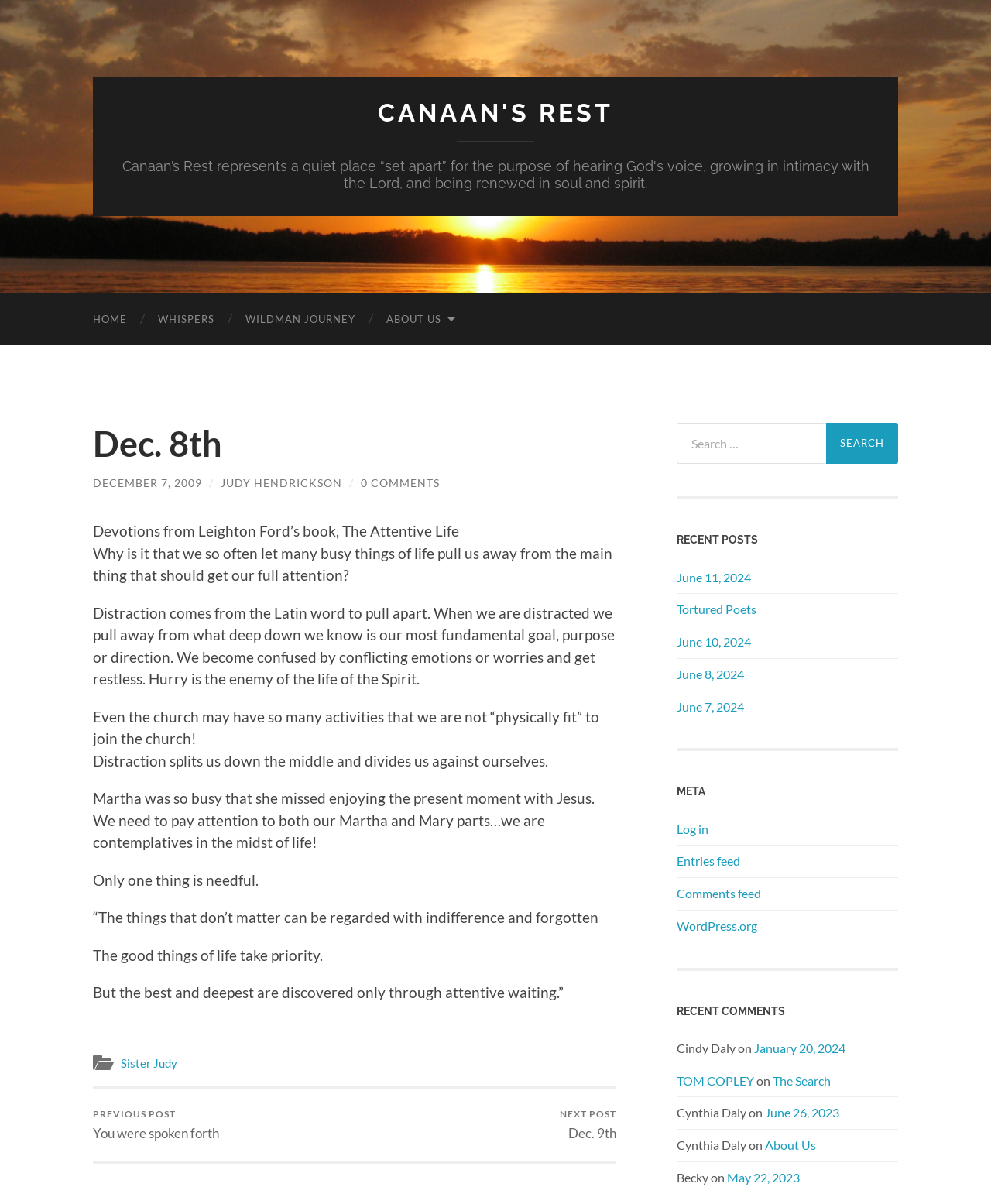Predict the bounding box of the UI element based on this description: "Entries feed".

[0.683, 0.709, 0.747, 0.721]